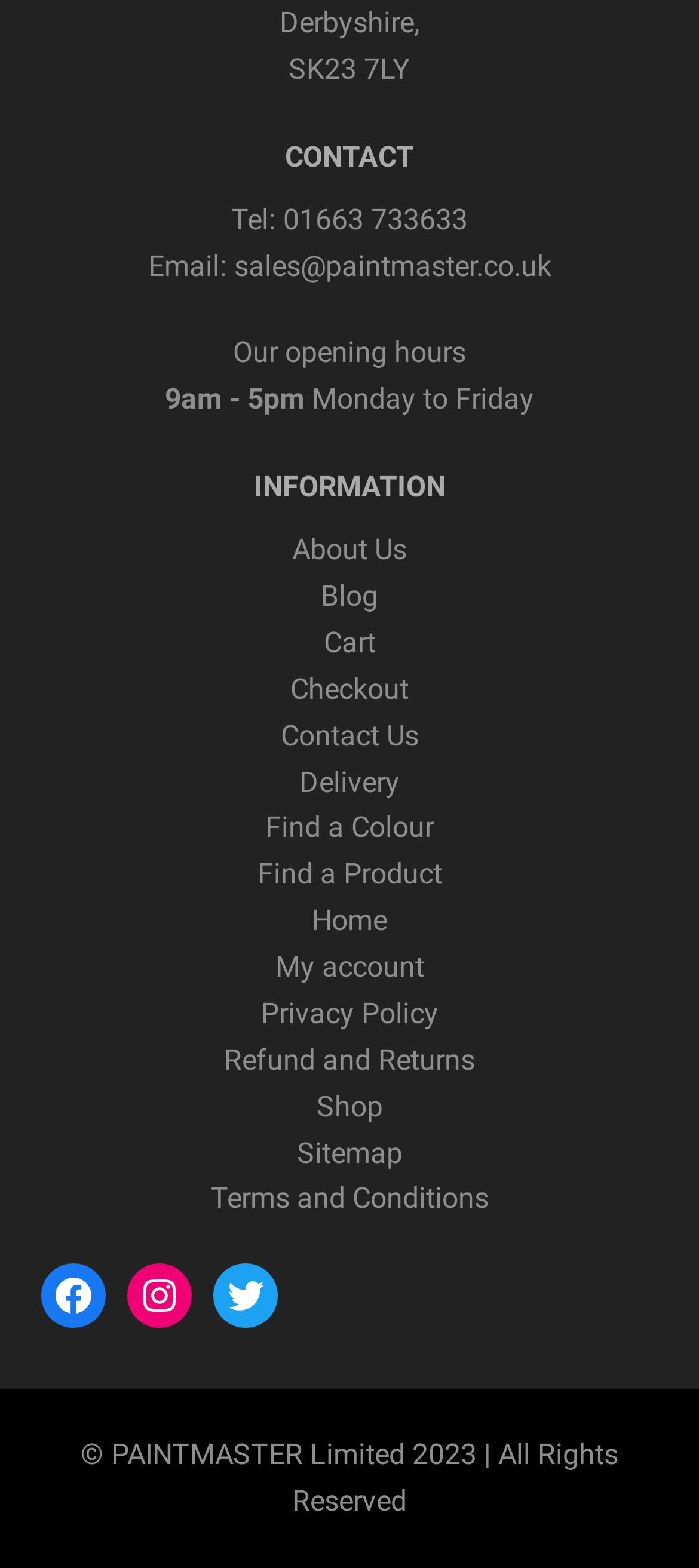Identify the bounding box coordinates of the clickable region required to complete the instruction: "Check the 'Shop' page". The coordinates should be given as four float numbers within the range of 0 and 1, i.e., [left, top, right, bottom].

[0.453, 0.695, 0.547, 0.716]